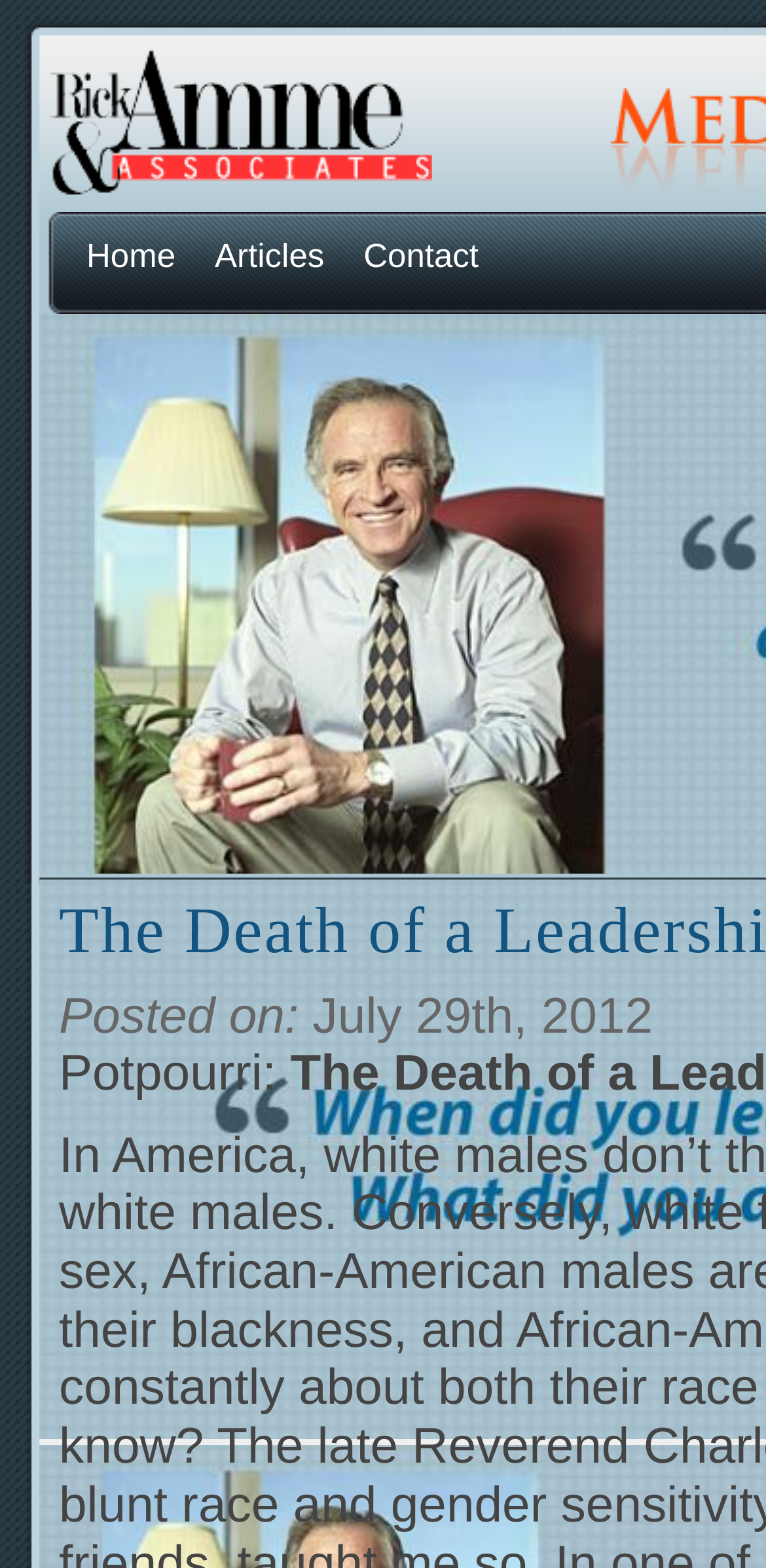How many navigation links are there?
Based on the image, provide your answer in one word or phrase.

3